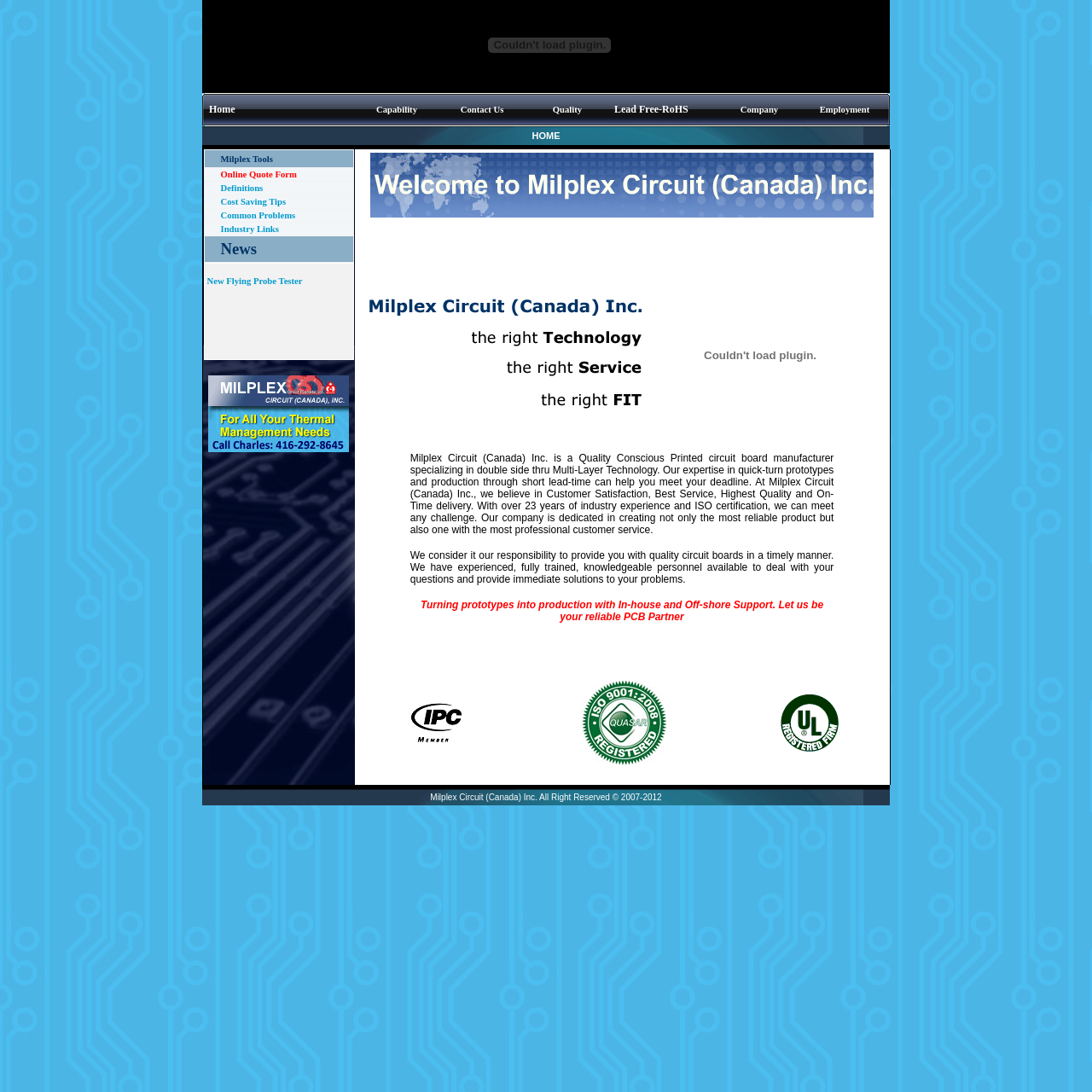Determine the bounding box coordinates of the UI element described below. Use the format (top-left x, top-left y, bottom-right x, bottom-right y) with floating point numbers between 0 and 1: News

[0.187, 0.216, 0.323, 0.24]